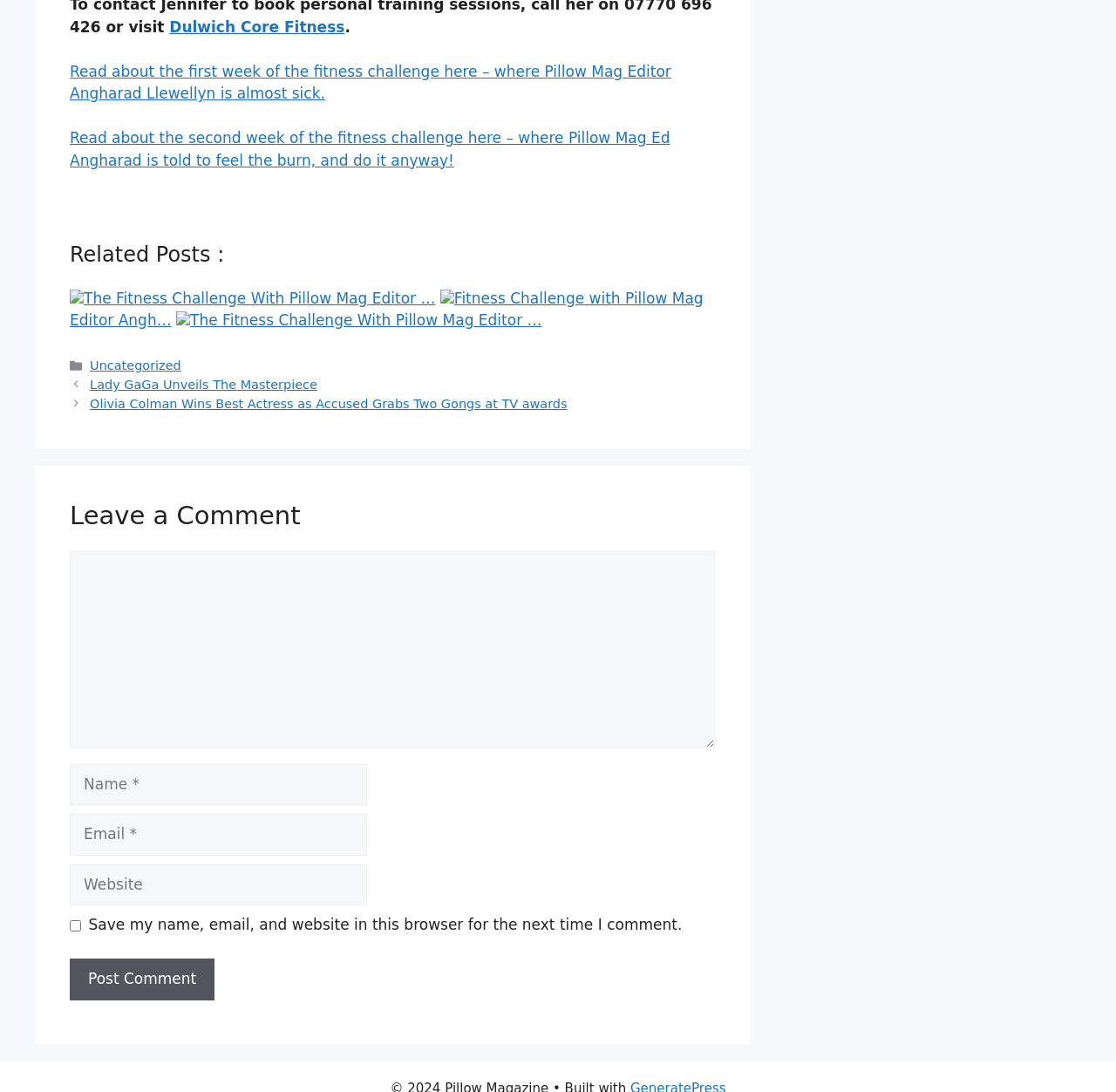Specify the bounding box coordinates of the element's area that should be clicked to execute the given instruction: "Click the 'Rugs' link". The coordinates should be four float numbers between 0 and 1, i.e., [left, top, right, bottom].

None